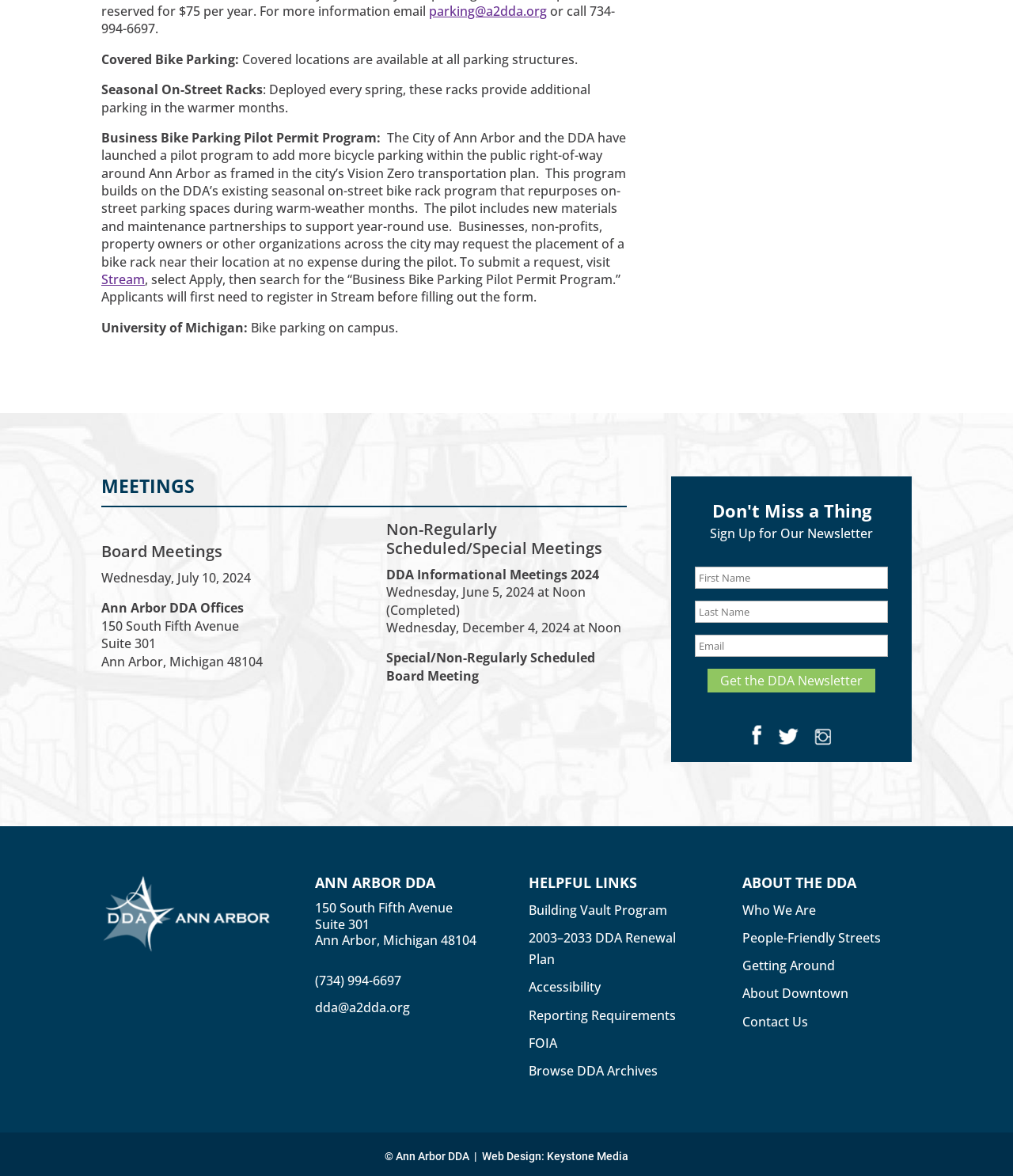Please identify the bounding box coordinates of the element's region that should be clicked to execute the following instruction: "Follow Us on Facebook". The bounding box coordinates must be four float numbers between 0 and 1, i.e., [left, top, right, bottom].

[0.741, 0.616, 0.752, 0.638]